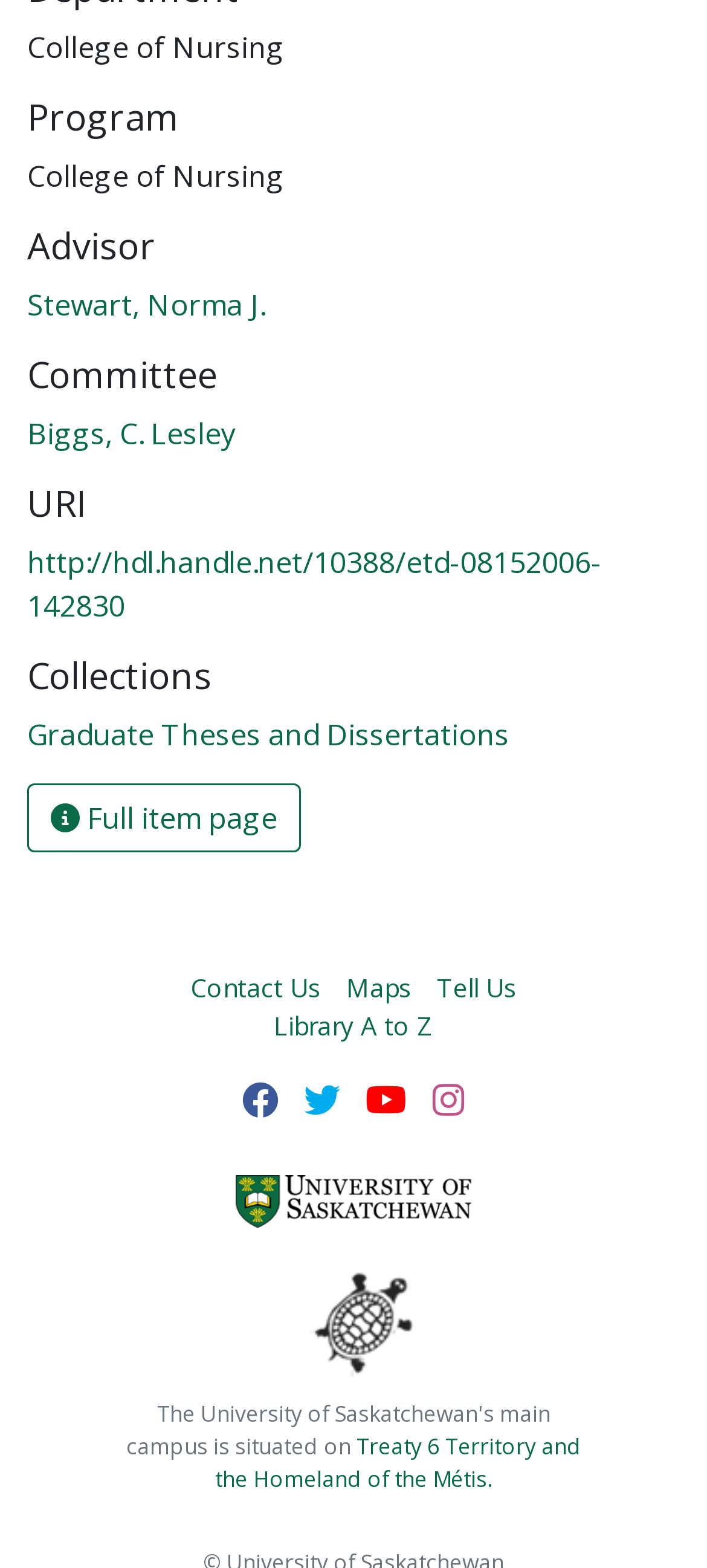Respond with a single word or phrase to the following question: What is the territory mentioned at the bottom of the page?

Treaty 6 Territory and the Homeland of the Métis